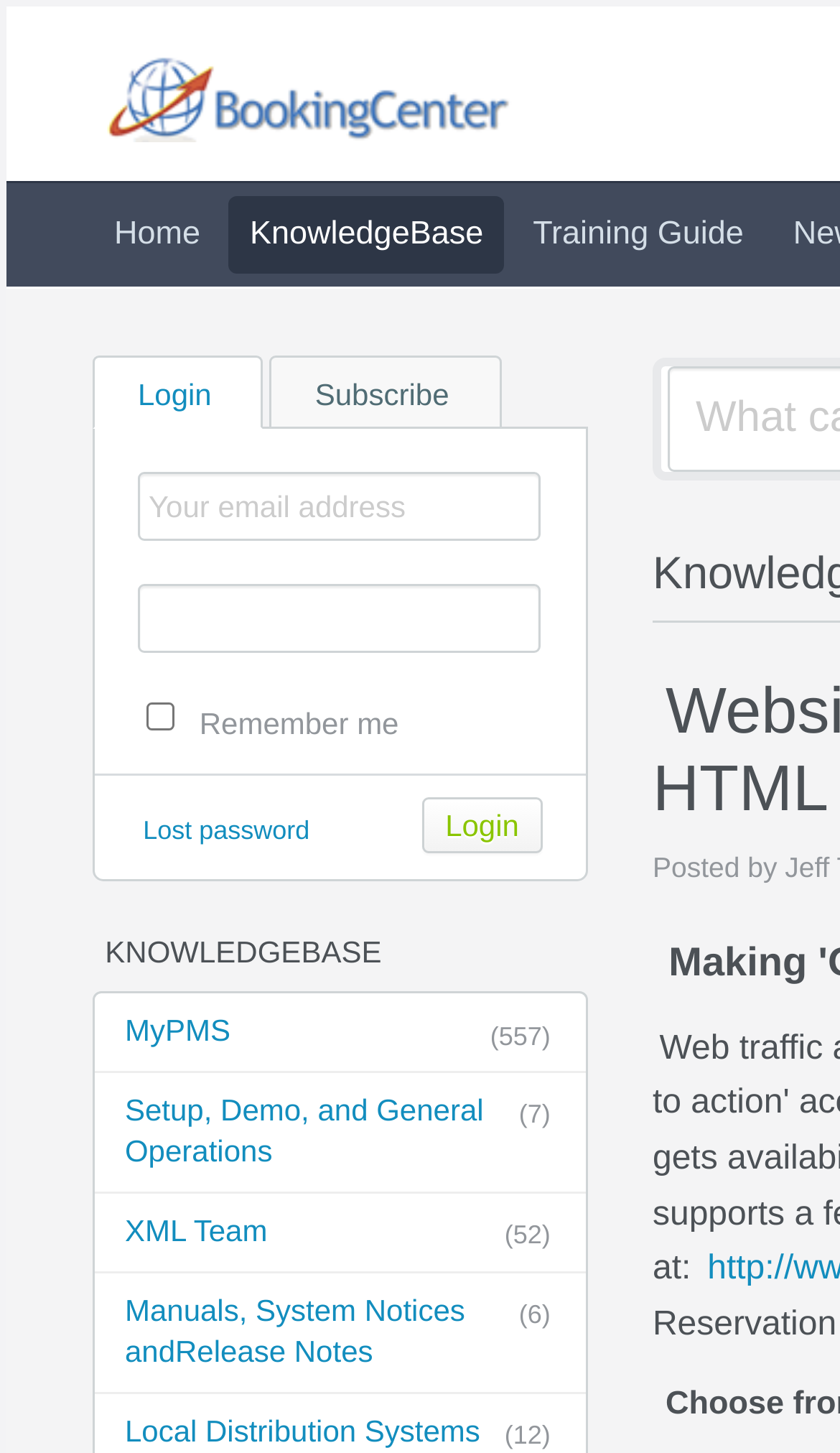Determine the bounding box coordinates of the clickable element necessary to fulfill the instruction: "Click the Kayako logo". Provide the coordinates as four float numbers within the 0 to 1 range, i.e., [left, top, right, bottom].

[0.033, 0.094, 0.628, 0.128]